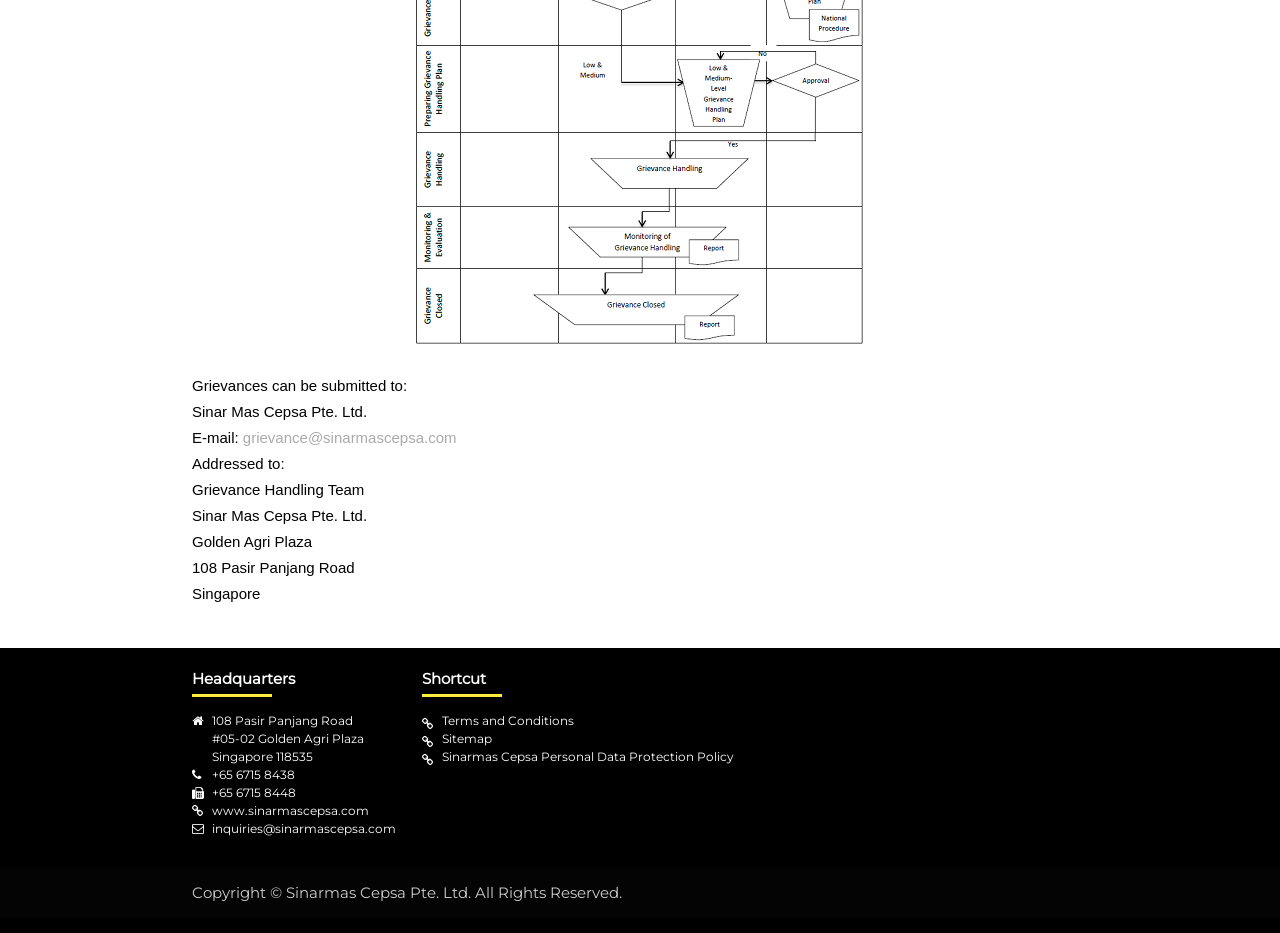What is the website of Sinarmas Cepsa?
Could you give a comprehensive explanation in response to this question?

I found the website by looking at the section 'Headquarters' and found the static text 'www.sinarmascepsa.com' which is the website of Sinarmas Cepsa.